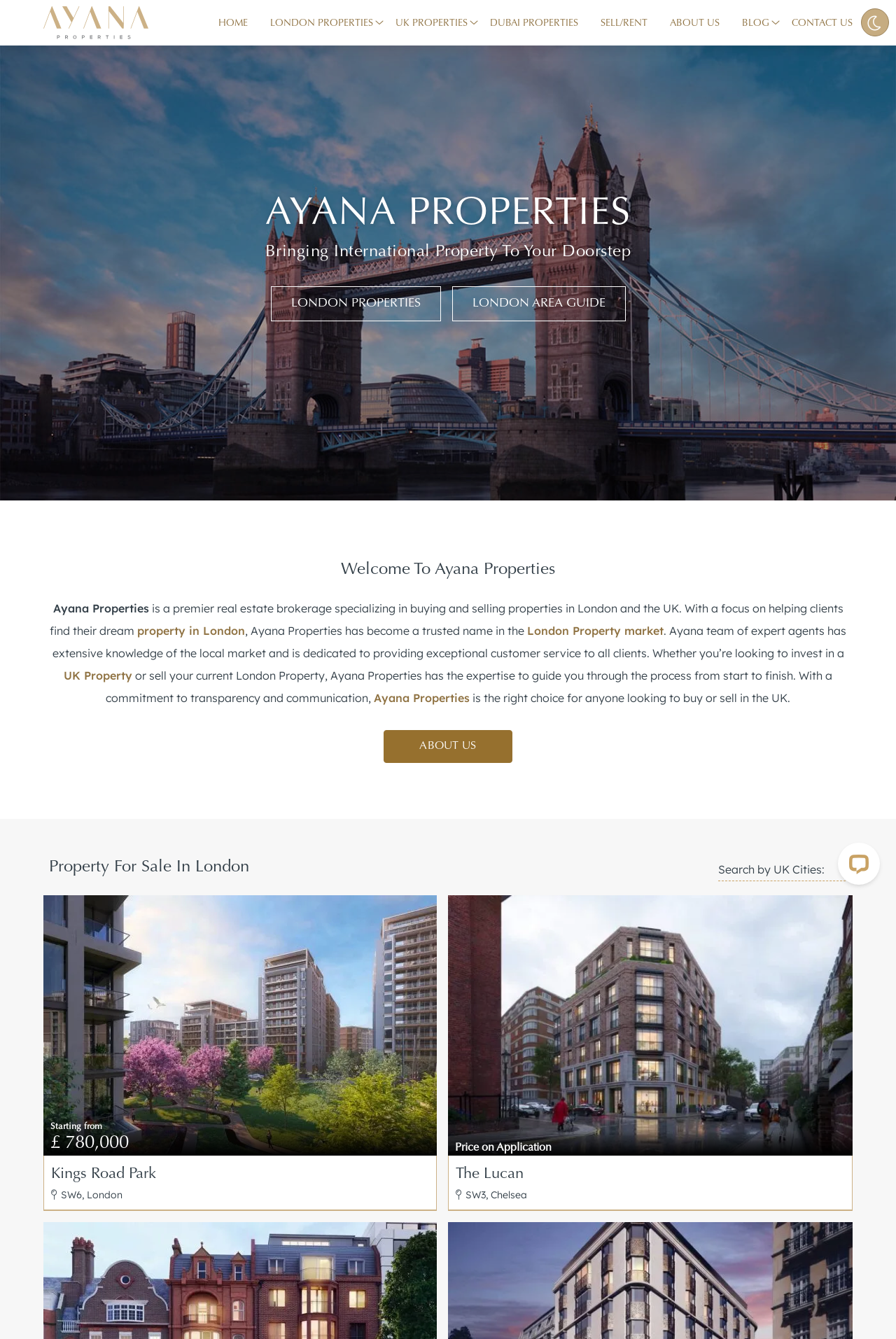What is the name of the first property listed for sale?
Using the image, answer in one word or phrase.

Kings Road Park